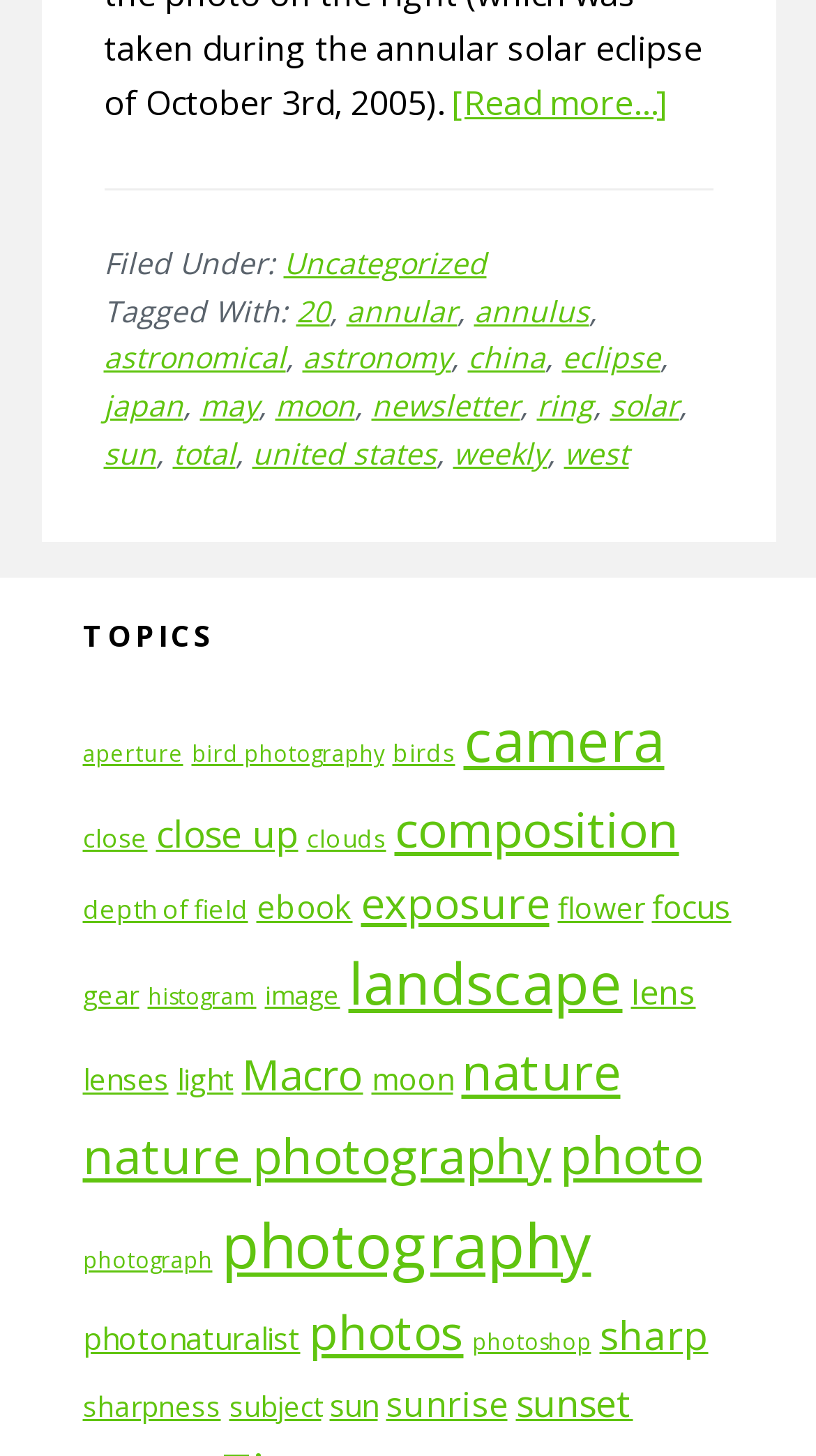Please provide a comprehensive response to the question below by analyzing the image: 
What is the category of the link 'aperture'?

The link 'aperture' is located under the heading 'TOPICS', which suggests that it is a category or topic related to photography.